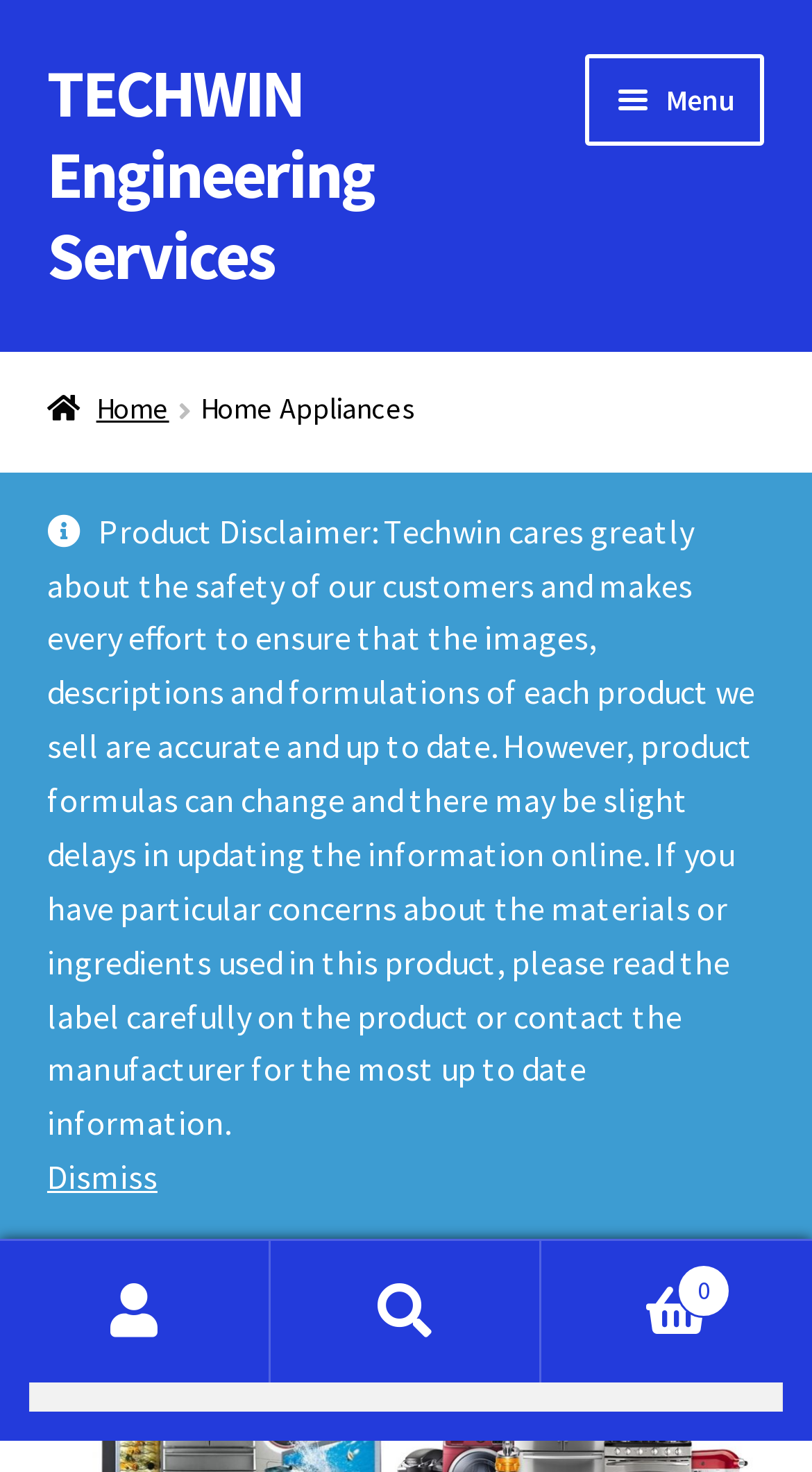Find the bounding box coordinates of the element I should click to carry out the following instruction: "Dismiss the product disclaimer".

[0.058, 0.782, 0.942, 0.819]